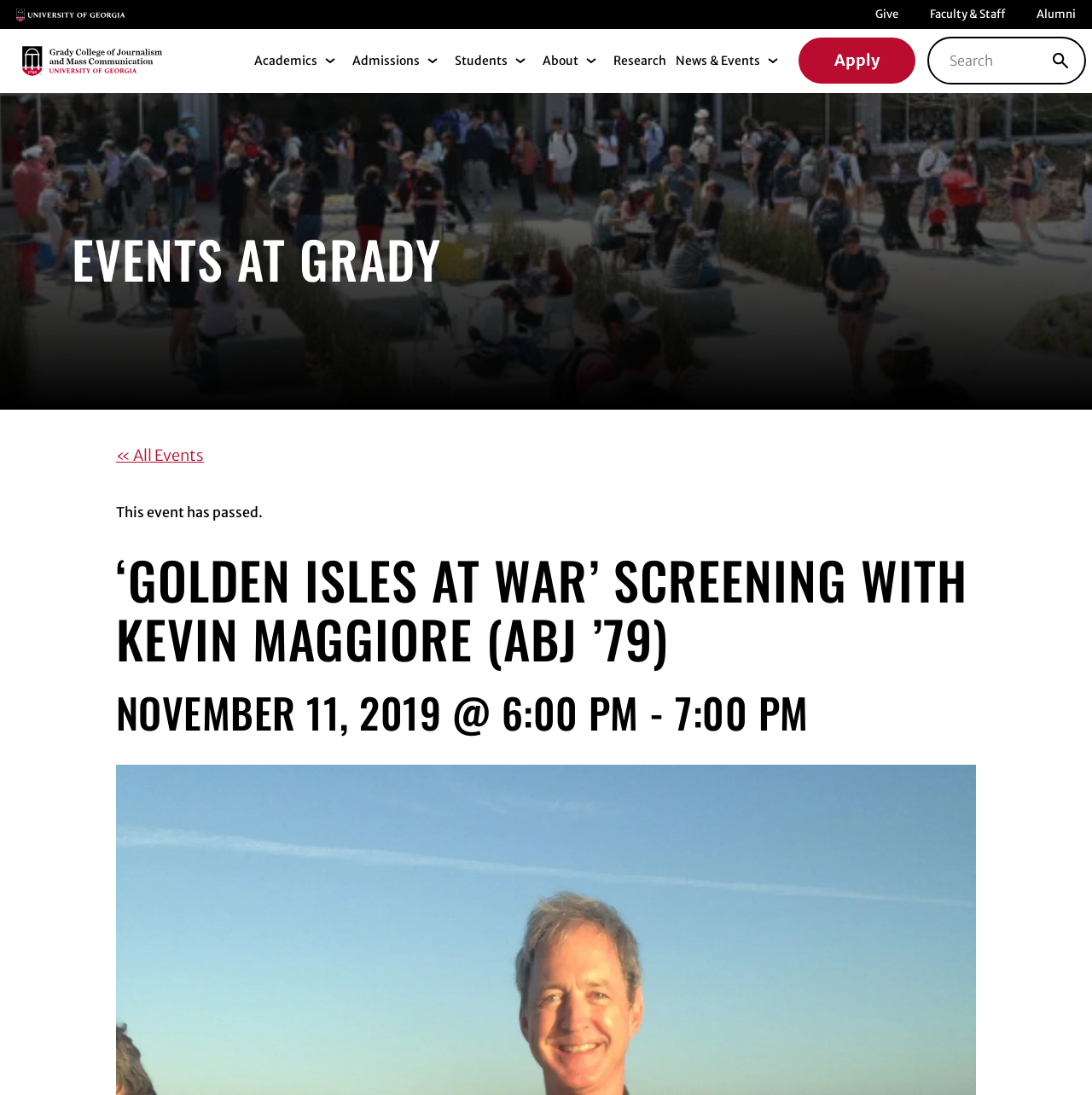Given the webpage screenshot, identify the bounding box of the UI element that matches this description: "Students".

[0.416, 0.048, 0.465, 0.062]